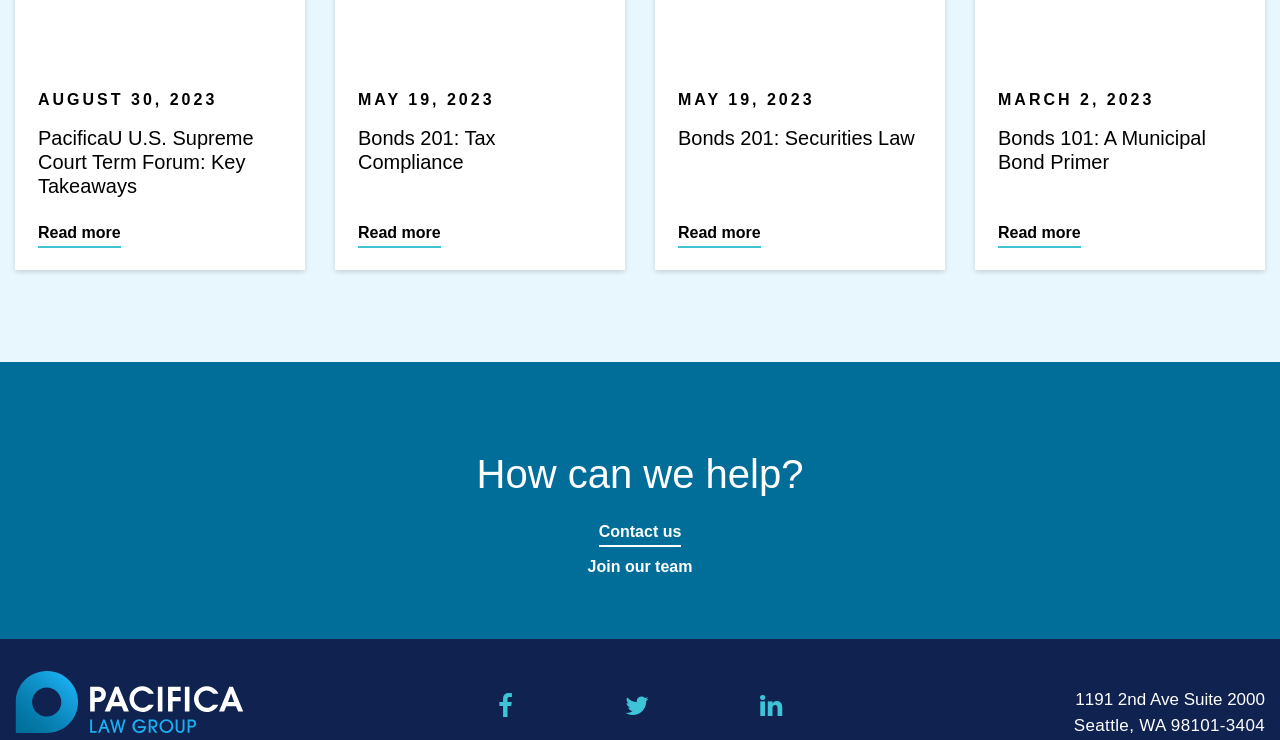What is the address of Pacifica Law Group?
Based on the image, answer the question with a single word or brief phrase.

1191 2nd Ave Suite 2000, Seattle, WA 98101-3404